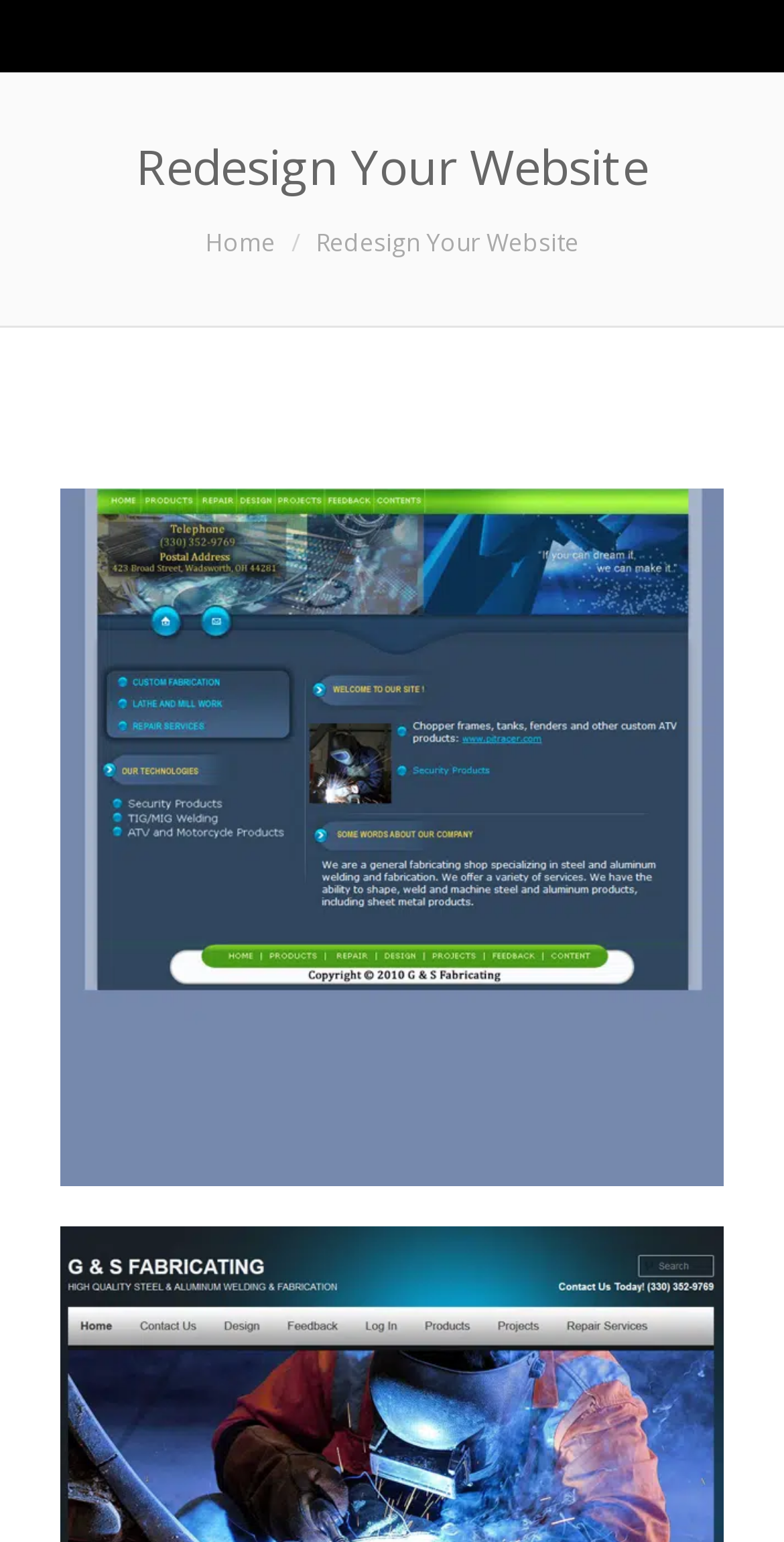What is the navigation option at the bottom of the webpage?
Can you give a detailed and elaborate answer to the question?

By analyzing the bounding box coordinates, it appears that the link 'Go to Top' is located at the bottom of the webpage. This suggests that the link is a navigation option that allows users to quickly scroll back to the top of the webpage.